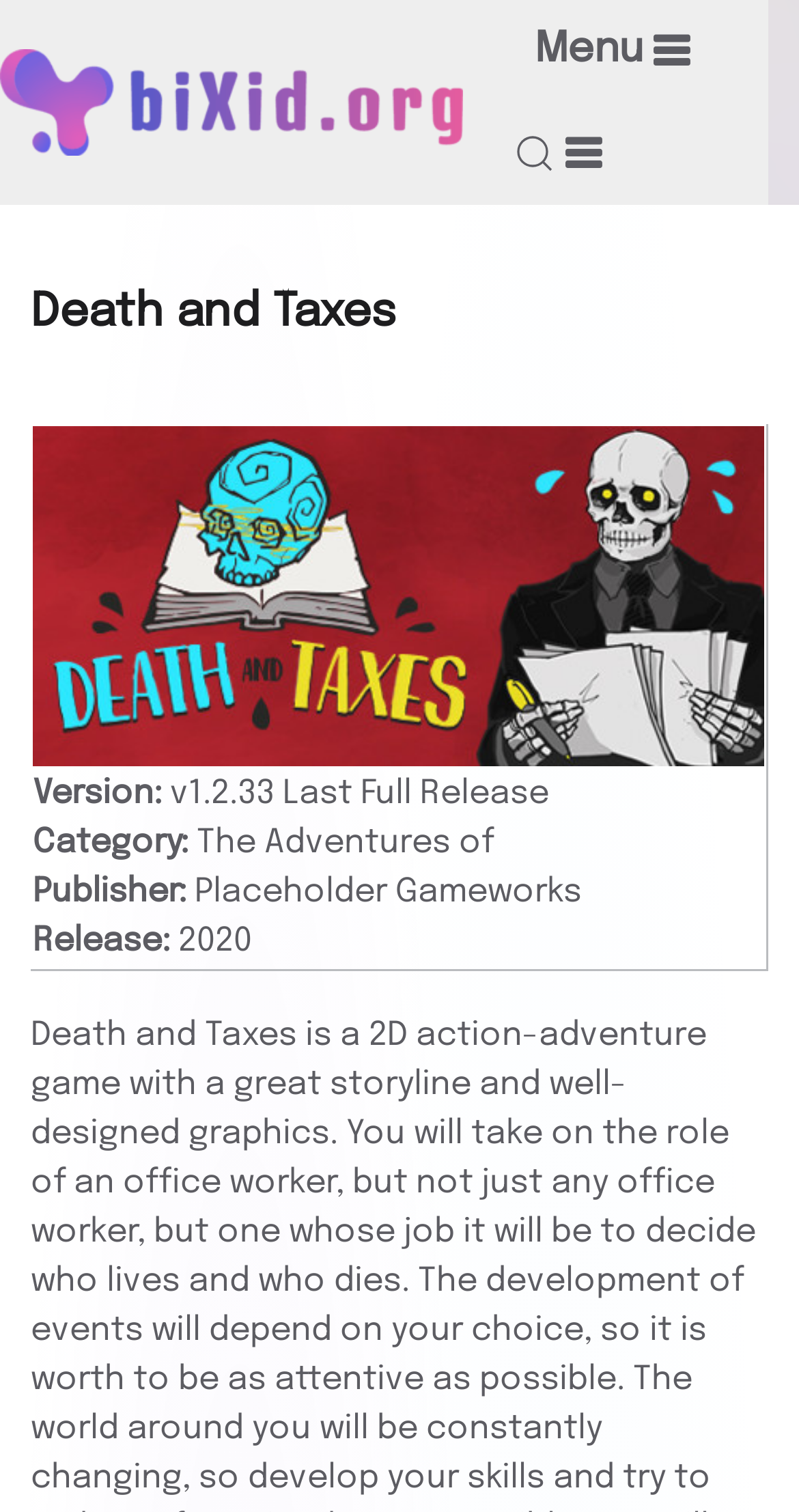What is the release year of the game?
Based on the screenshot, give a detailed explanation to answer the question.

I found the answer by examining the table element that contains information about the game, and within that table, I found a gridcell element with the text 'Release: 2020', which explicitly states the release year of the game.